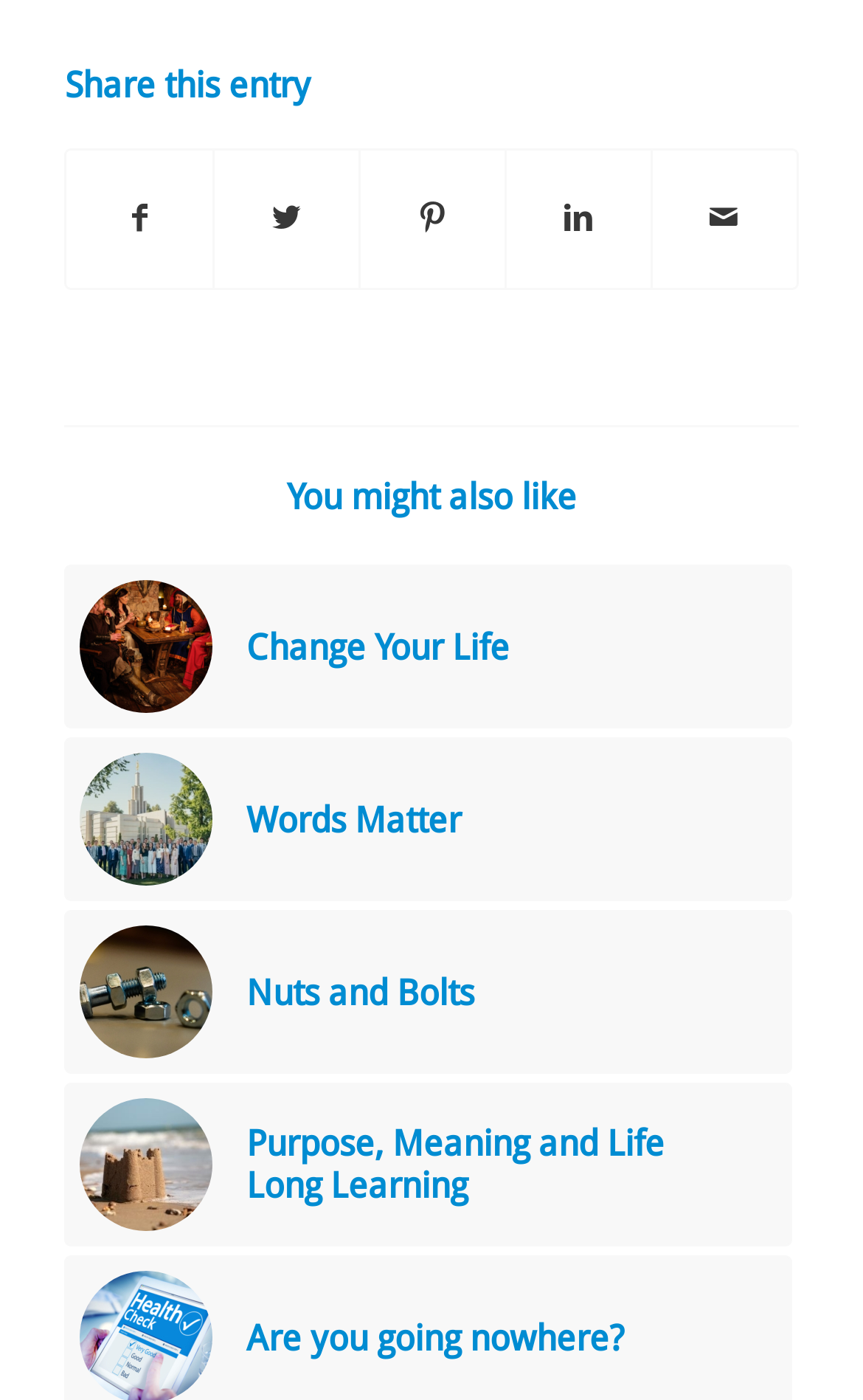Provide a brief response to the question below using a single word or phrase: 
What is the position of the 'Share on Twitter' link?

Second from the left